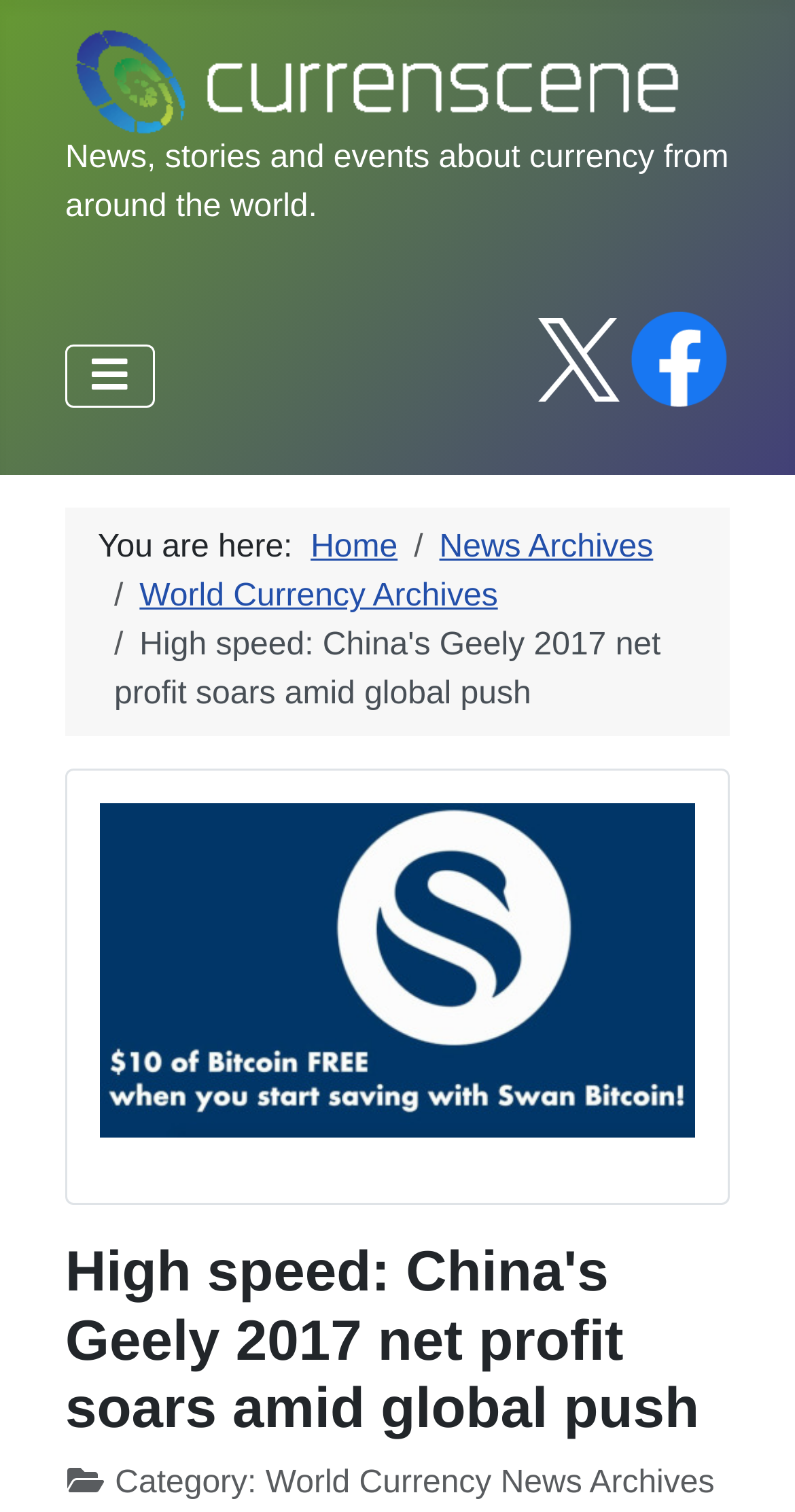Please determine the bounding box coordinates of the element to click in order to execute the following instruction: "Toggle the main menu". The coordinates should be four float numbers between 0 and 1, specified as [left, top, right, bottom].

[0.082, 0.228, 0.195, 0.27]